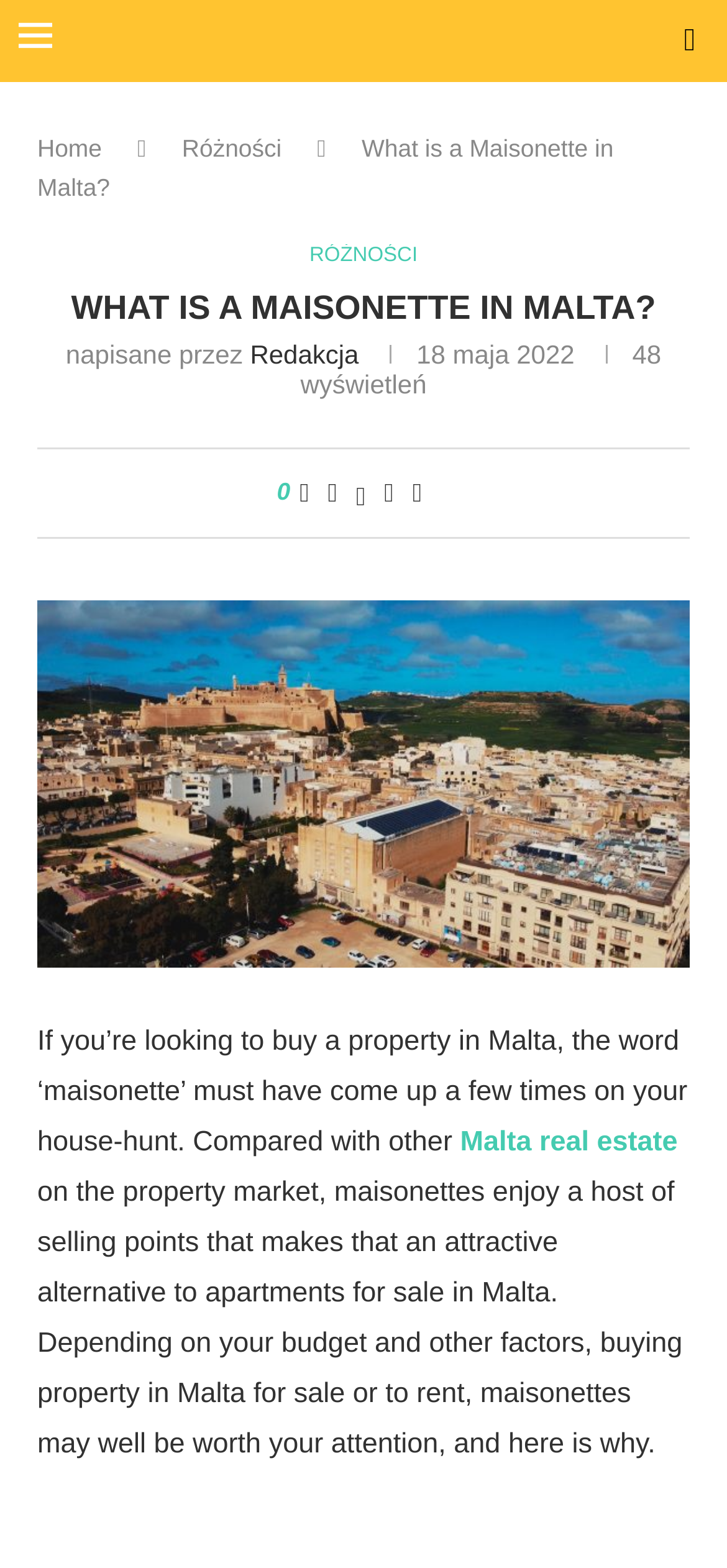Identify and generate the primary title of the webpage.

WHAT IS A MAISONETTE IN MALTA?